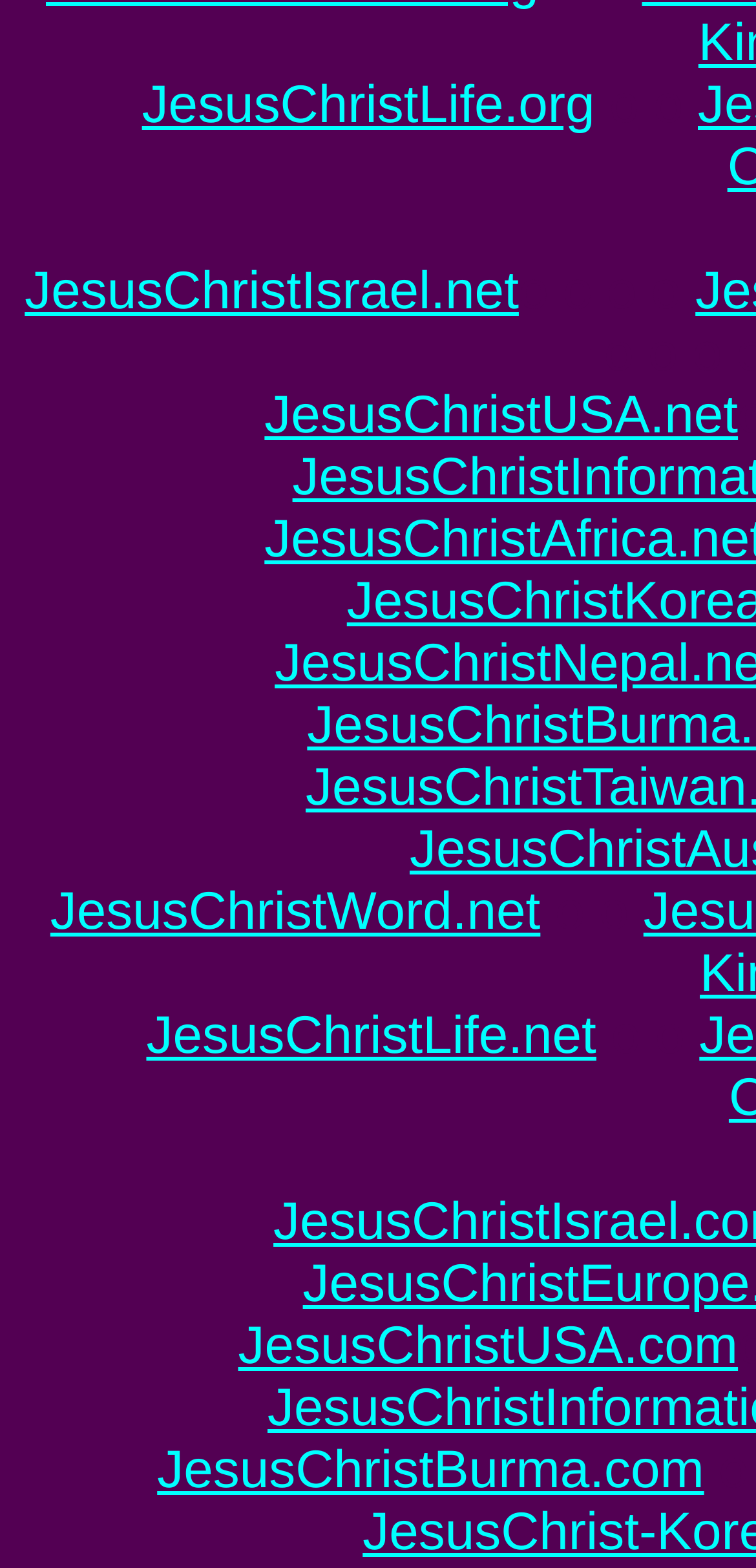Use a single word or phrase to answer the question:
What is the topmost link on the webpage?

JesusChristLife.org